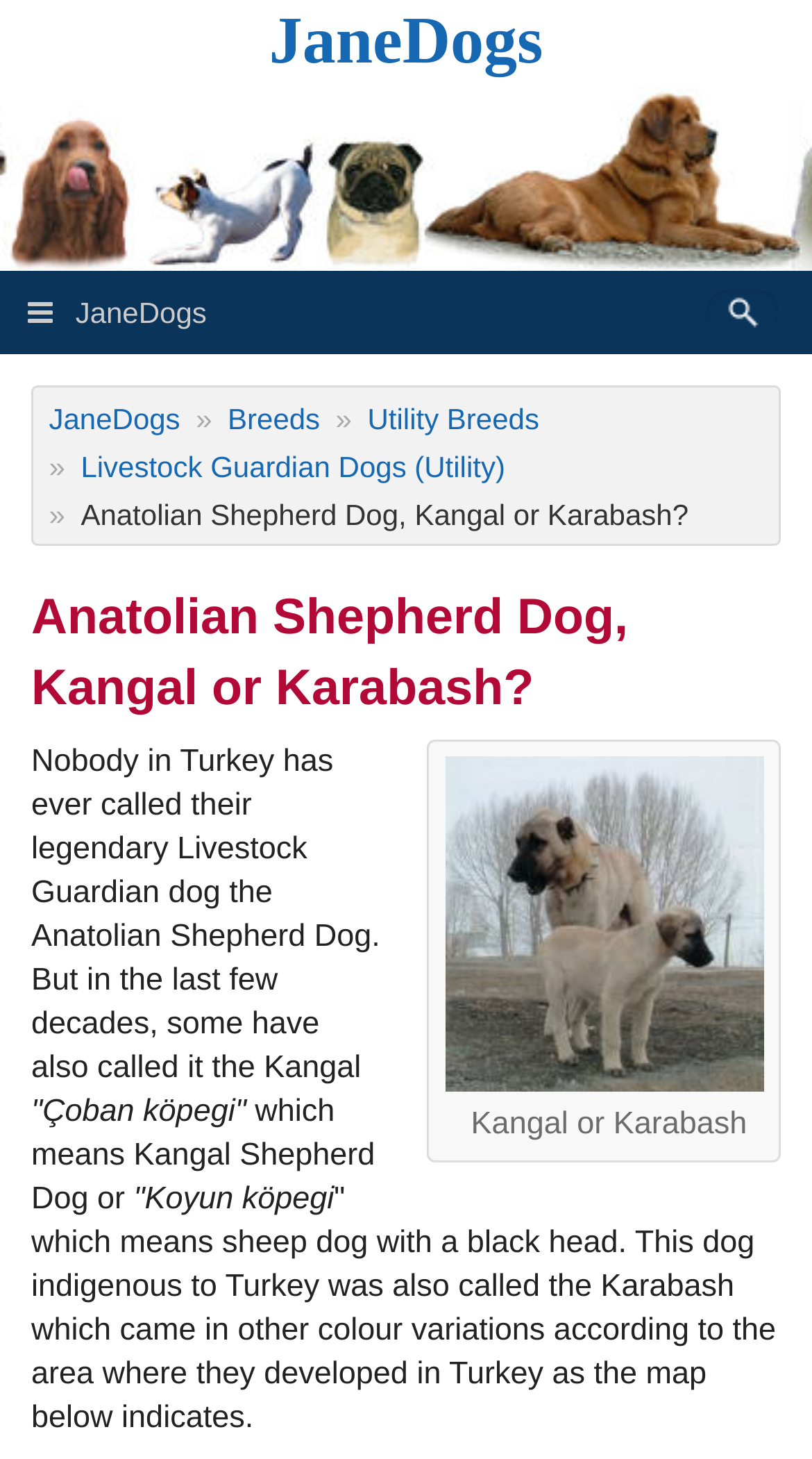Find the bounding box of the element with the following description: "Dog Advice". The coordinates must be four float numbers between 0 and 1, formatted as [left, top, right, bottom].

[0.0, 0.243, 1.0, 0.305]